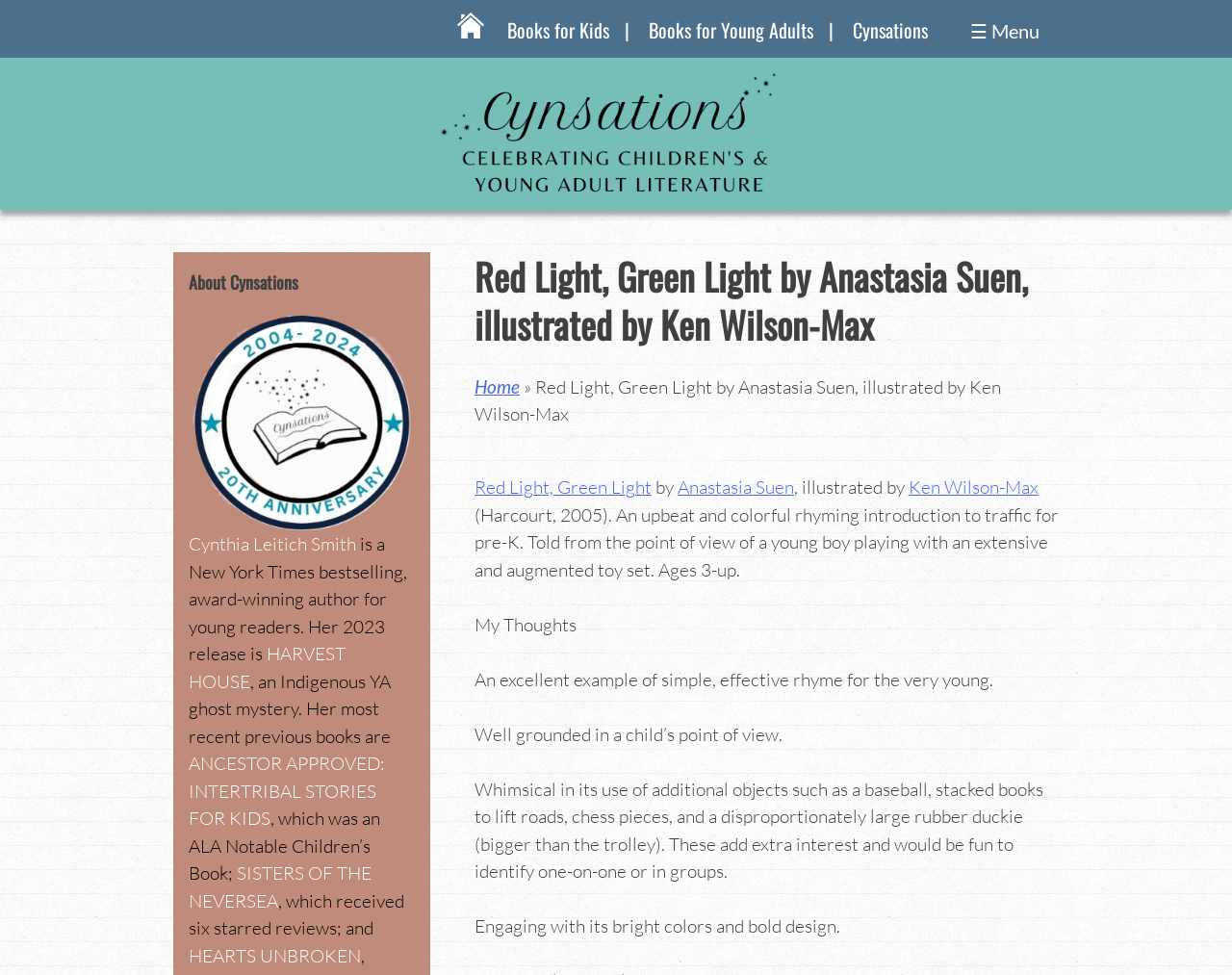Using the webpage screenshot, find the UI element described by alt="Cynsations". Provide the bounding box coordinates in the format (top-left x, top-left y, bottom-right x, bottom-right y), ensuring all values are floating point numbers between 0 and 1.

[0.307, 0.189, 0.693, 0.212]